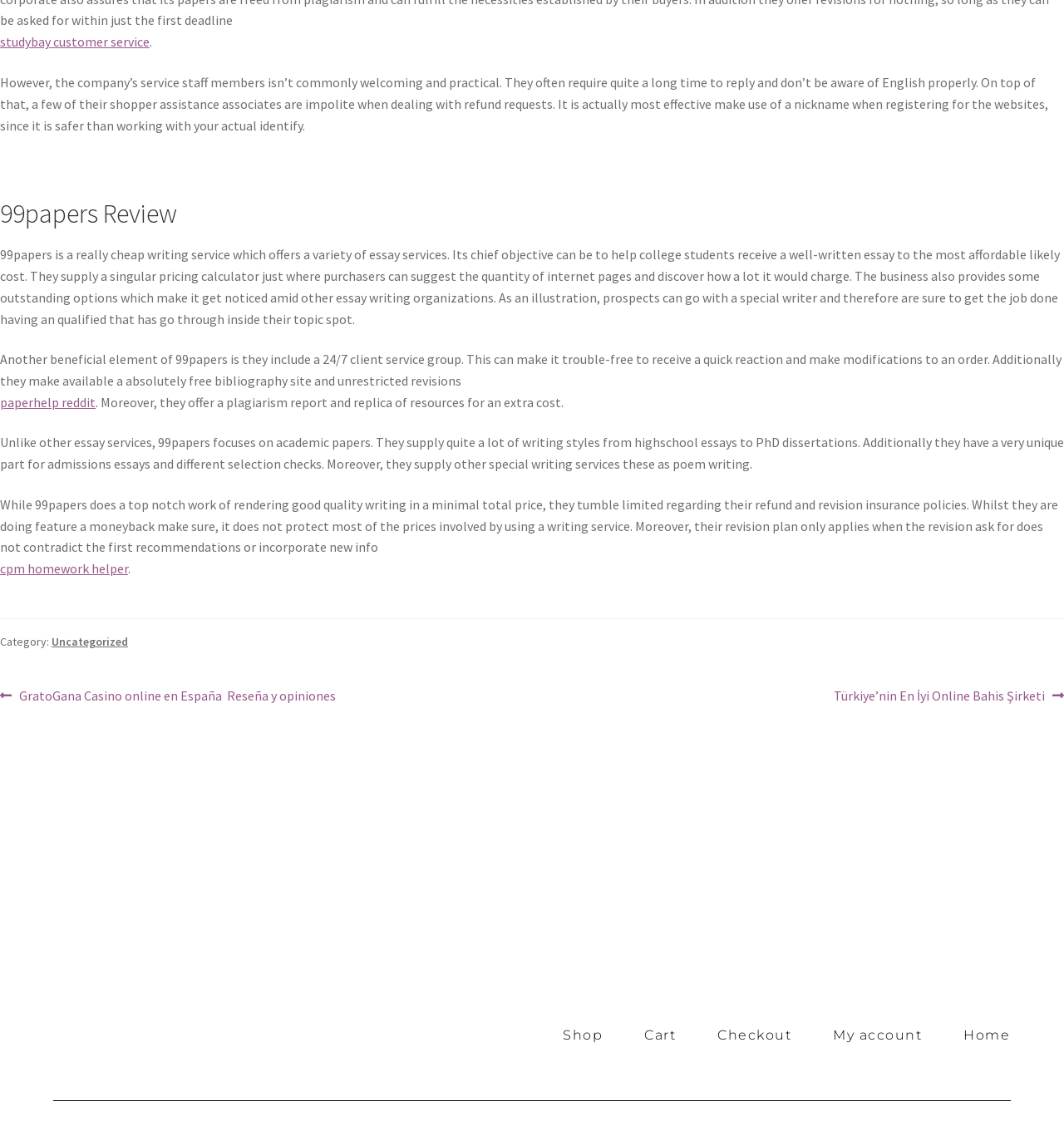Given the webpage screenshot and the description, determine the bounding box coordinates (top-left x, top-left y, bottom-right x, bottom-right y) that define the location of the UI element matching this description: Home

[0.906, 0.912, 0.949, 0.918]